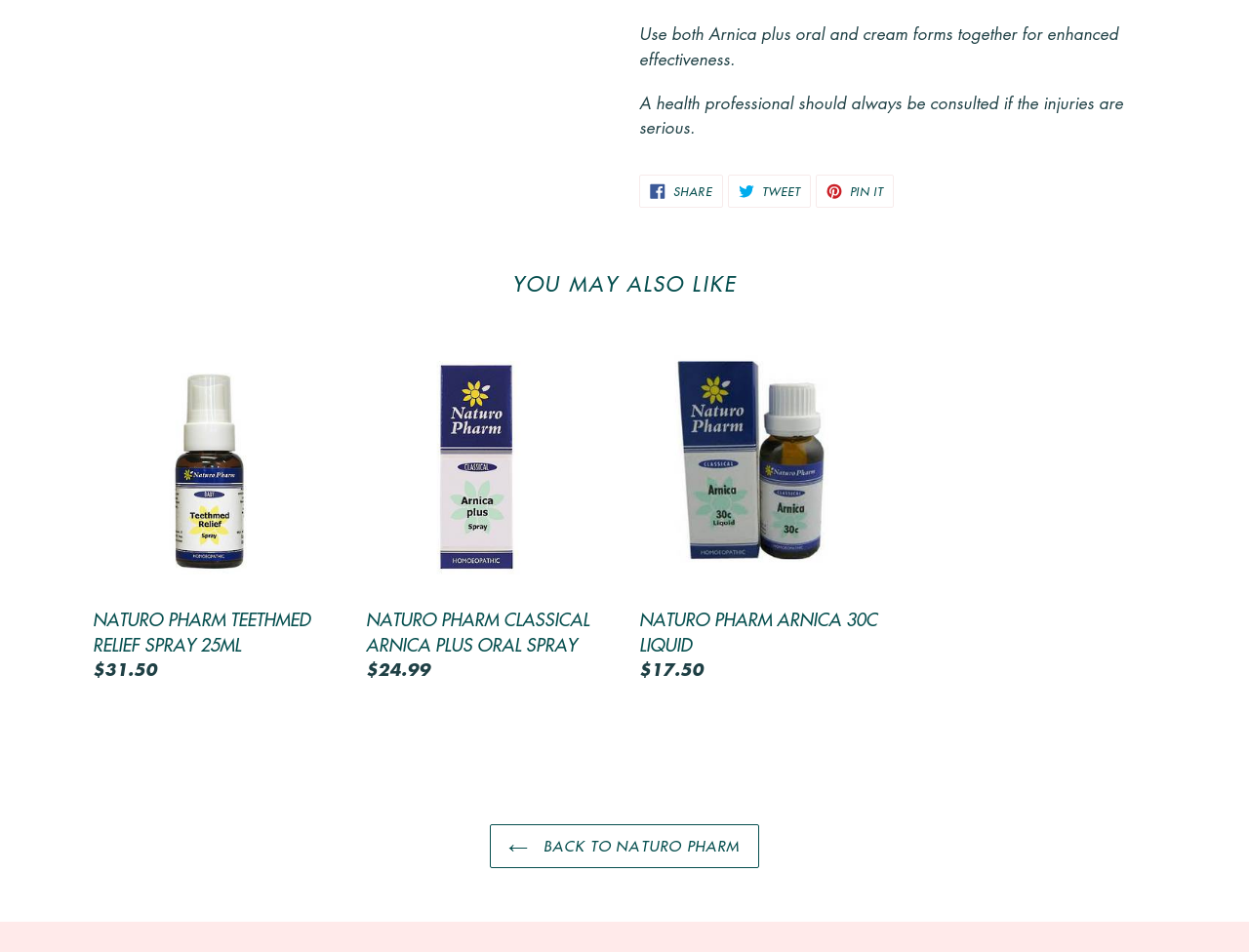What is the purpose of the 'SHARE ON FACEBOOK' link?
Look at the image and provide a detailed response to the question.

The 'SHARE ON FACEBOOK' link, along with the 'TWEET ON TWITTER' and 'PIN ON PINTEREST' links, allows users to share the webpage on their respective social media platforms.